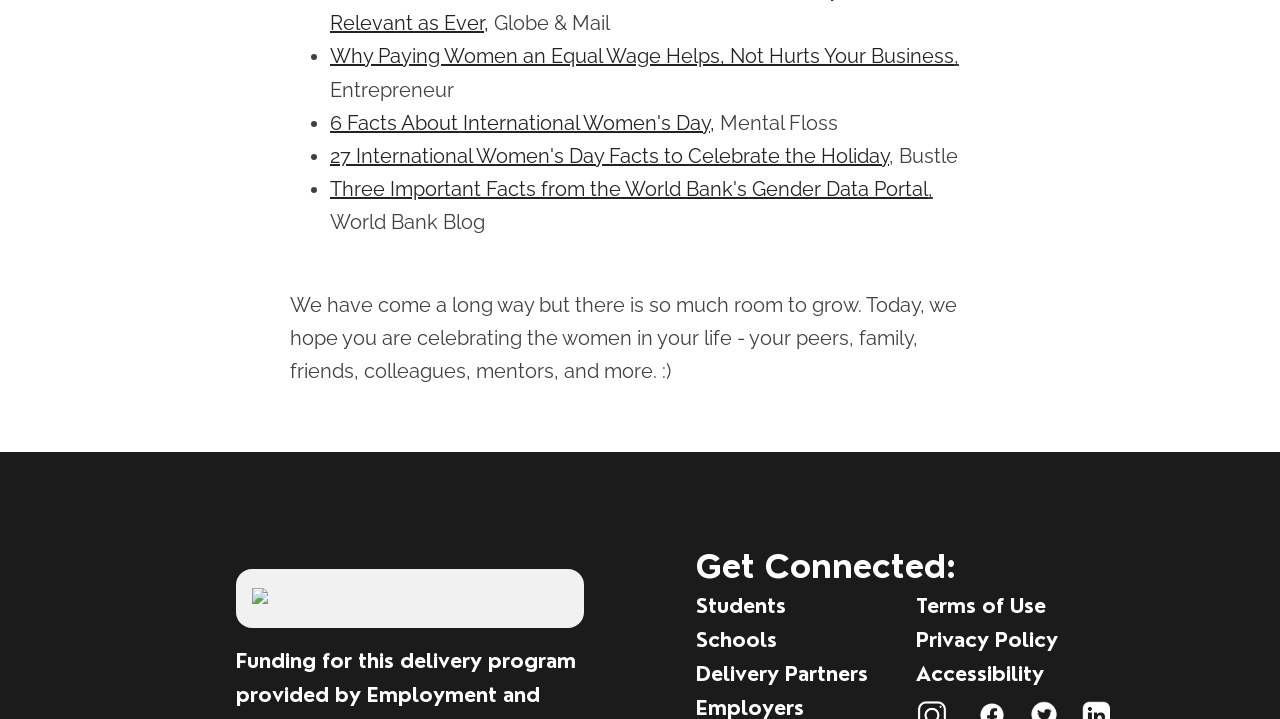Determine the bounding box coordinates for the HTML element described here: "Delivery Partners".

[0.544, 0.919, 0.678, 0.954]